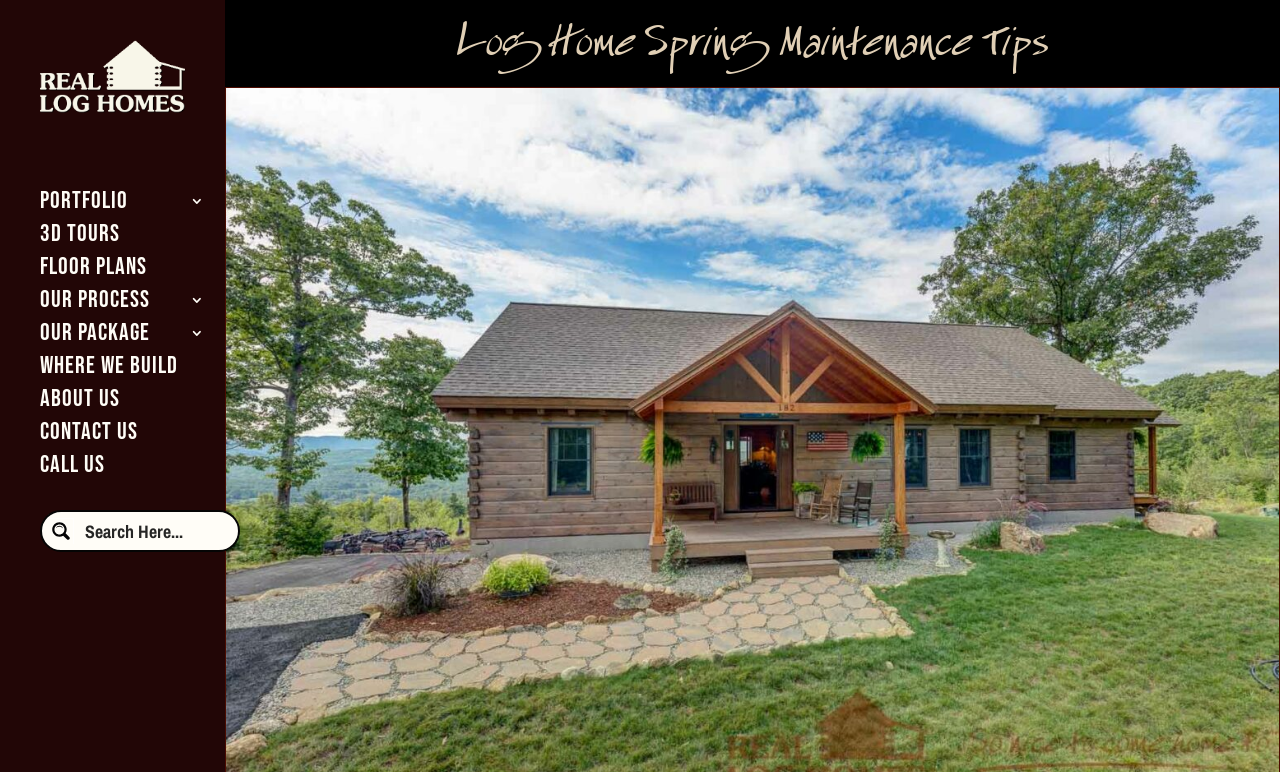Find the bounding box coordinates of the clickable area required to complete the following action: "go to Real Log Homes".

[0.031, 0.101, 0.145, 0.136]